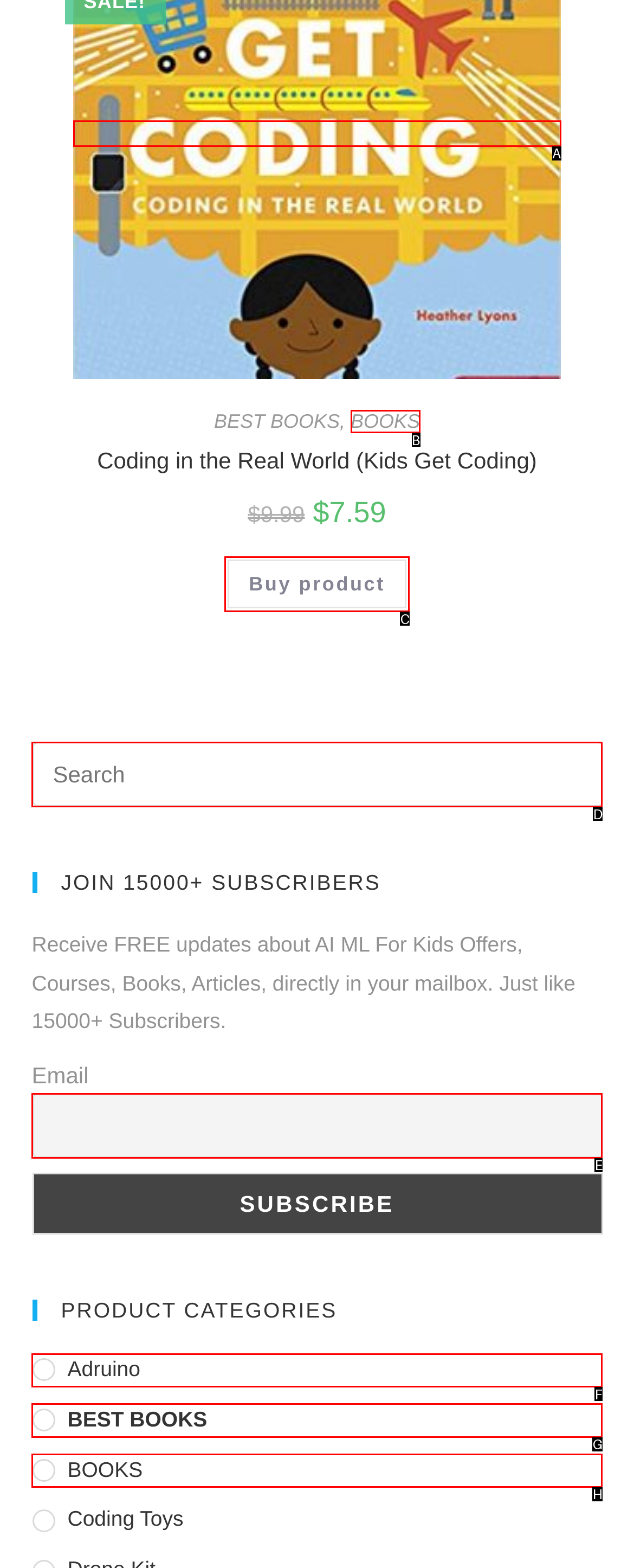Identify the option that corresponds to: parent_node: Email name="ne"
Respond with the corresponding letter from the choices provided.

E